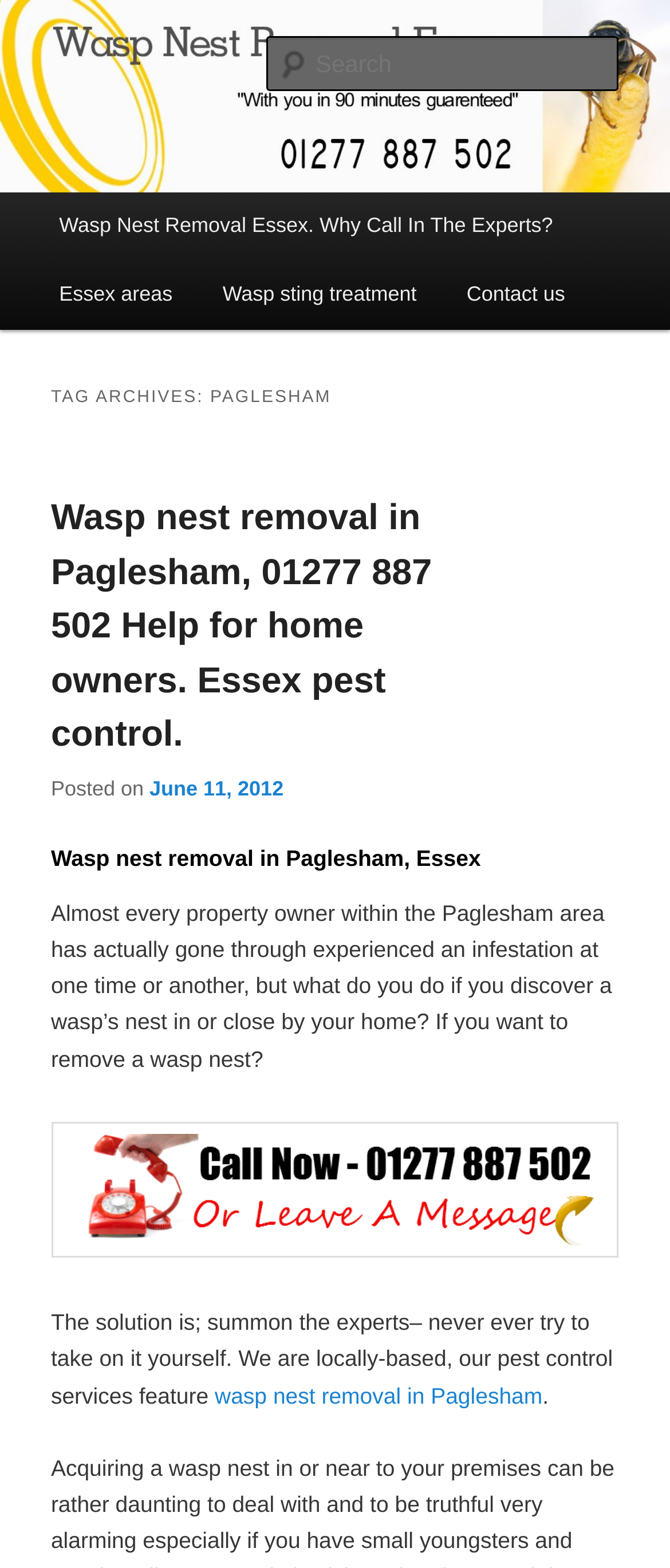What is the recommended action for wasp nest removal?
Please provide a comprehensive answer based on the information in the image.

I found the recommended action by reading the text 'The solution is; summon the experts– never ever try to take on it yourself.' which suggests that one should not try to remove the wasp nest themselves, but instead call in the experts.